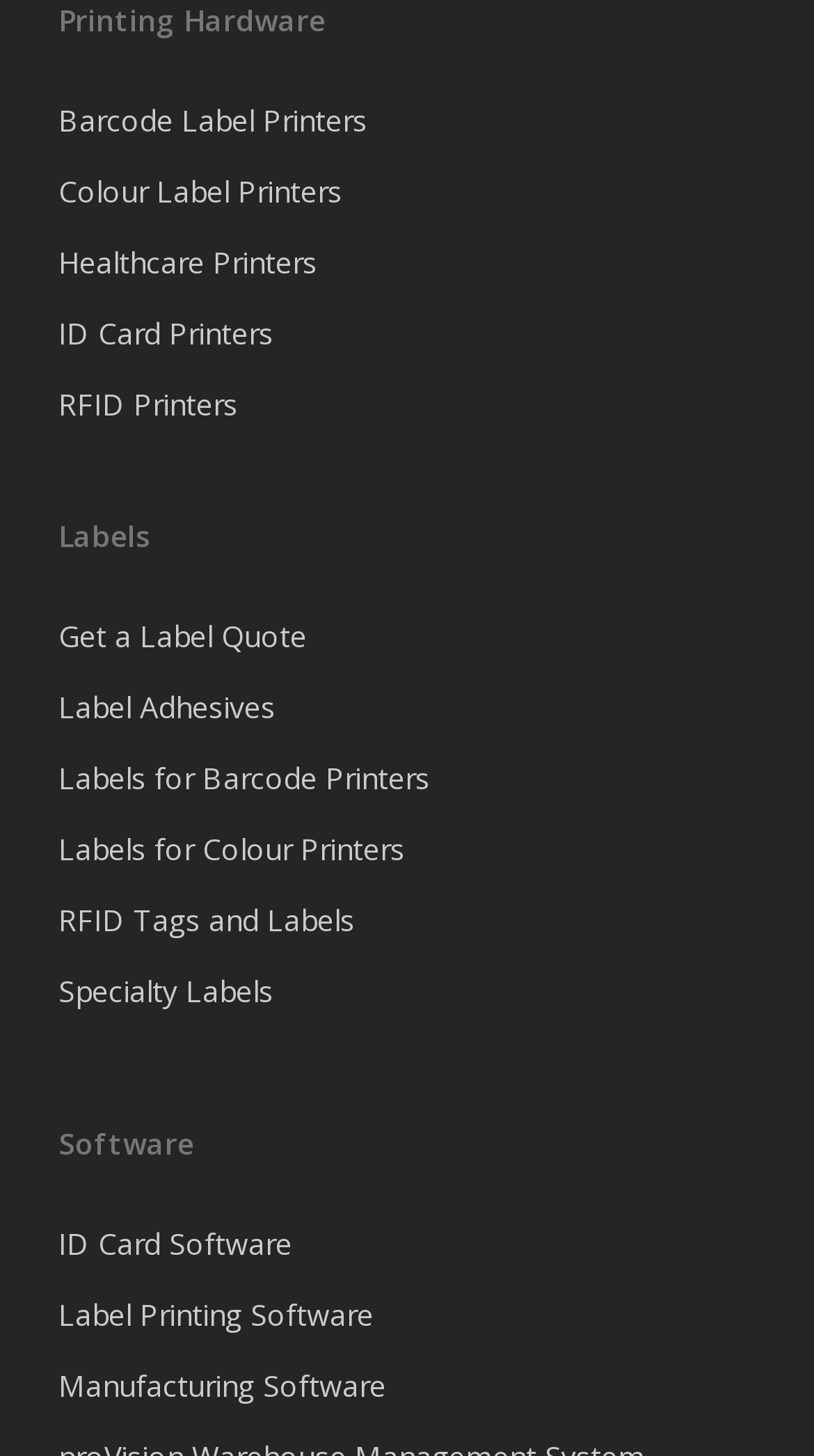Please determine the bounding box coordinates of the section I need to click to accomplish this instruction: "Explore ID Card Software".

[0.072, 0.836, 0.928, 0.873]